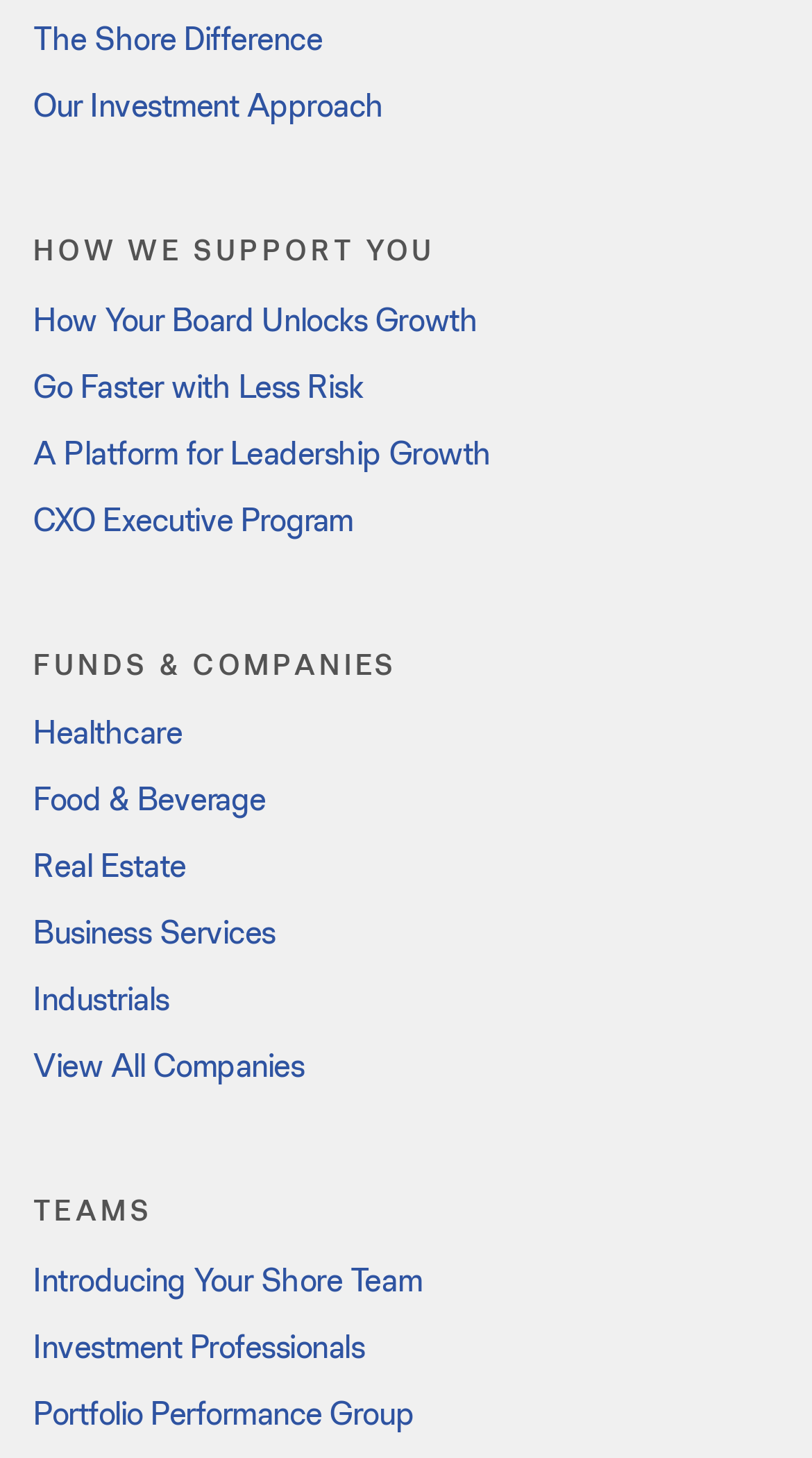For the element described, predict the bounding box coordinates as (top-left x, top-left y, bottom-right x, bottom-right y). All values should be between 0 and 1. Element description: Privacy Policy

None